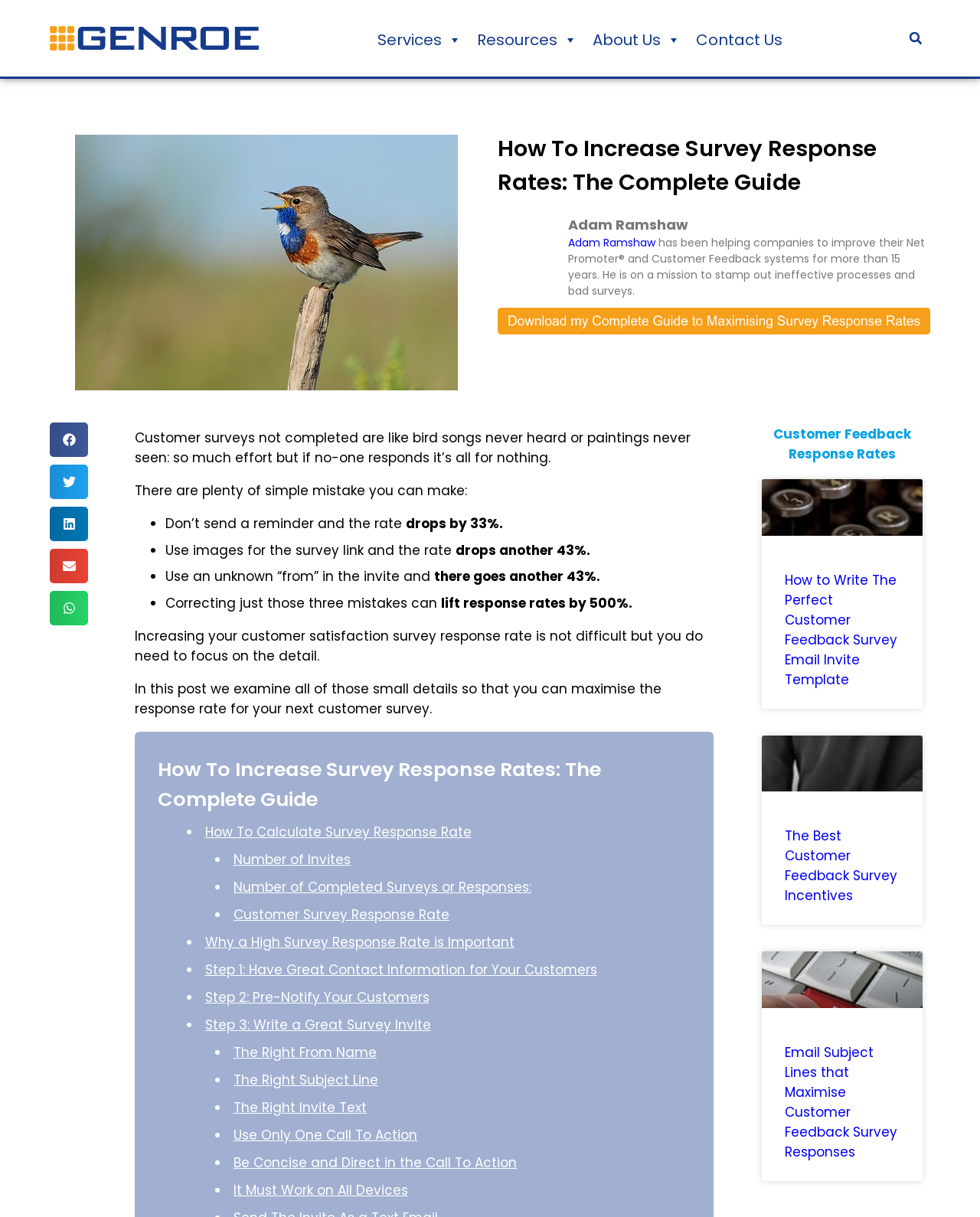Show the bounding box coordinates for the HTML element described as: "Step 2: Pre-Notify Your Customers".

[0.209, 0.812, 0.438, 0.827]